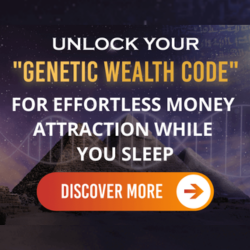Explain the content of the image in detail.

This eye-catching advertisement invites viewers to "unlock your 'Genetic Wealth Code,'" suggesting a unique approach to effortlessly attracting wealth, particularly during sleep. The vibrant design features a bold, attention-grabbing headline that emphasizes a promise of financial success through the use of a personal wealth code. In the background, elements reminiscent of ancient pyramids and mathematical symbols create a mystical atmosphere, reinforcing themes of ancient wisdom and prosperity. The call-to-action button, "Discover More," encourages immediate engagement, inviting individuals to explore the details behind this intriguing offer.